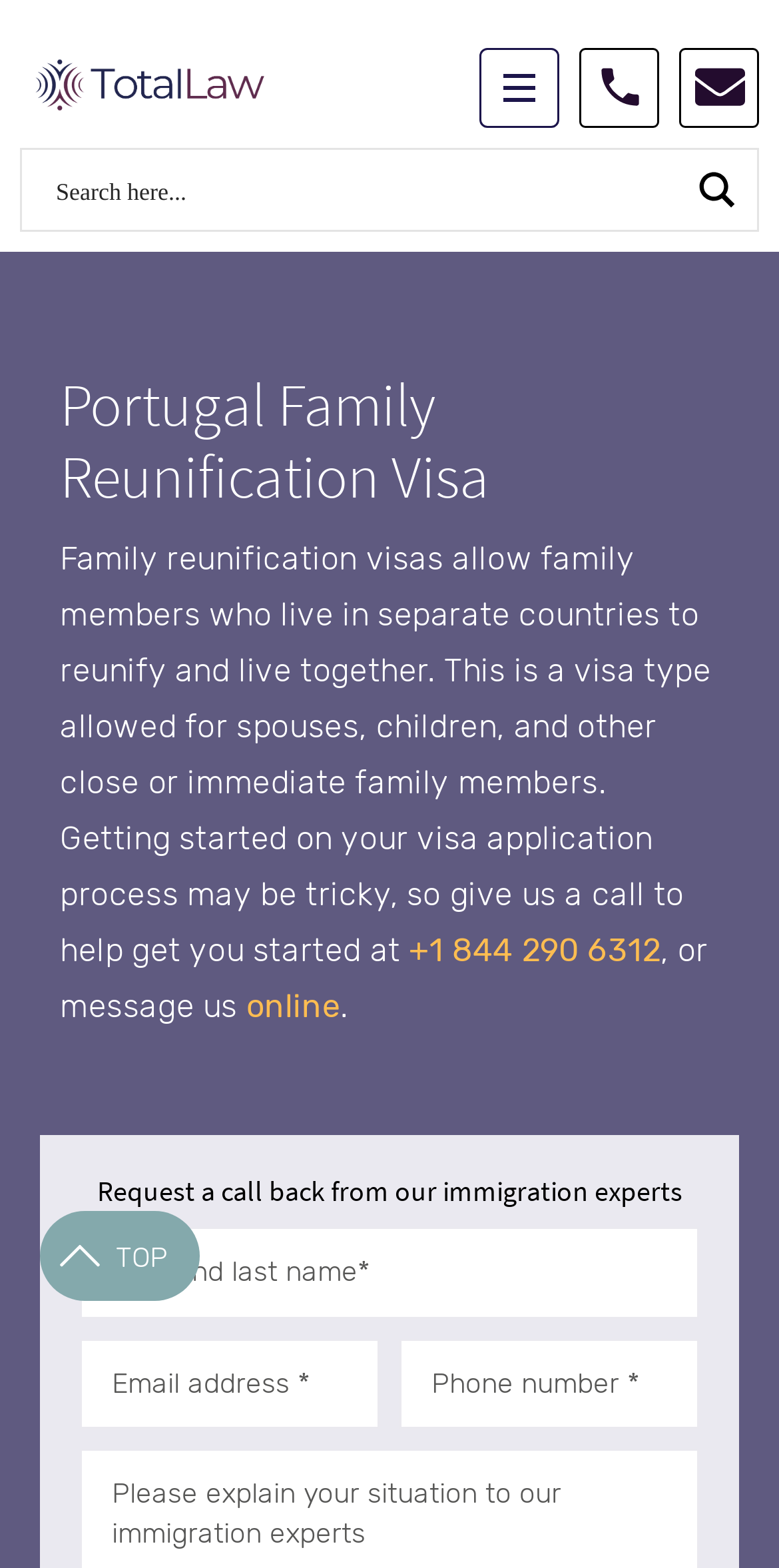What is the purpose of a family reunification visa?
From the image, provide a succinct answer in one word or a short phrase.

To reunify with immediate family